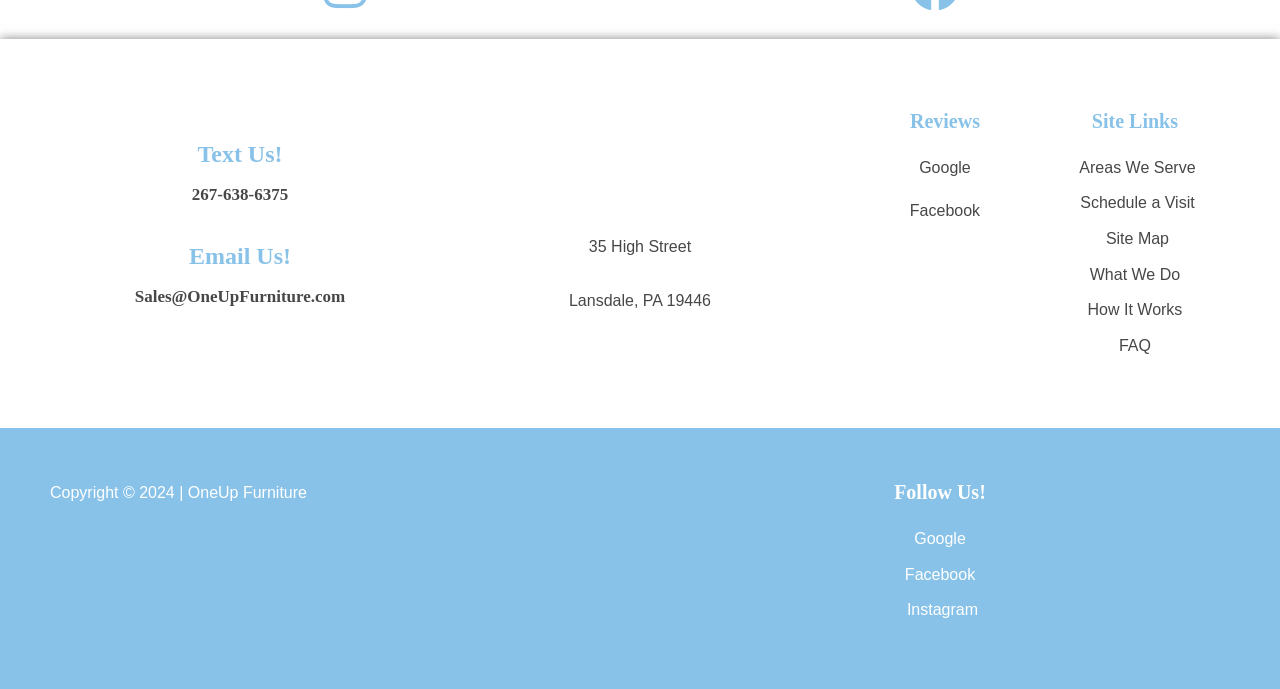Specify the bounding box coordinates of the area to click in order to follow the given instruction: "Text us!."

[0.039, 0.204, 0.221, 0.242]